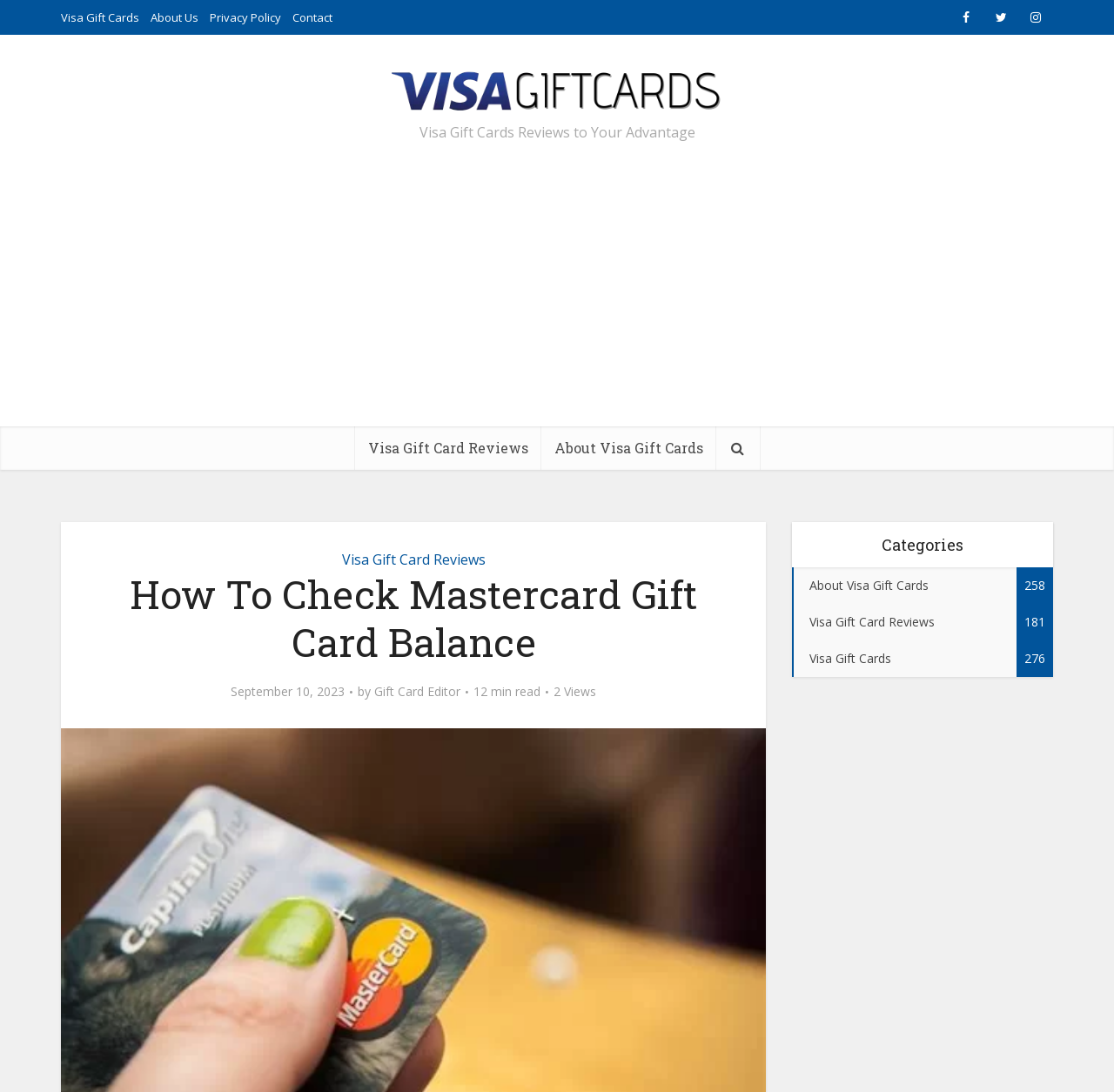Please find the bounding box coordinates of the element that must be clicked to perform the given instruction: "Visit About Us". The coordinates should be four float numbers from 0 to 1, i.e., [left, top, right, bottom].

[0.135, 0.009, 0.178, 0.023]